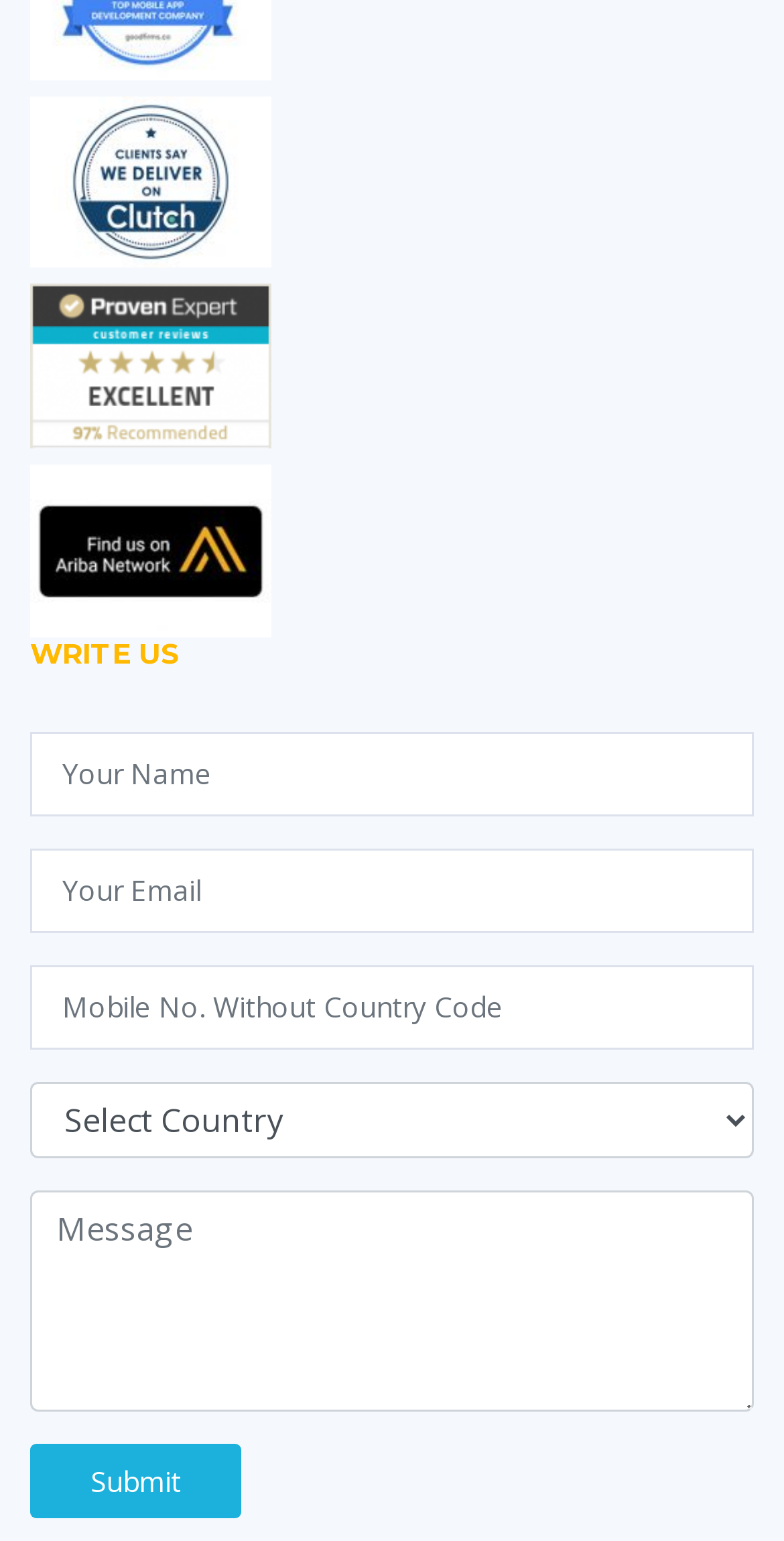What is the purpose of the form?
Using the image as a reference, give an elaborate response to the question.

Based on the webpage structure, I can see a form with input fields for name, email, mobile number, and message, along with a submit button. This suggests that the purpose of the form is to allow users to contact the website owner or administrator.